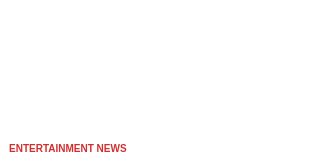Explain the image in a detailed way.

The image is associated with the heading "Heeramandi's Shruti Sharma Breaks Silence After Sharmin Segal Switches Off Comment Section On Instagram Due To Alamzeb's Brutal Trolling." It is part of an entertainment news segment and likely covers a significant topic within the entertainment industry, possibly addressing social media challenges faced by public figures. The image aims to attract attention to this news story, emphasizing the ongoing conversation about the impact of online trolling and the experiences of those in the public eye.